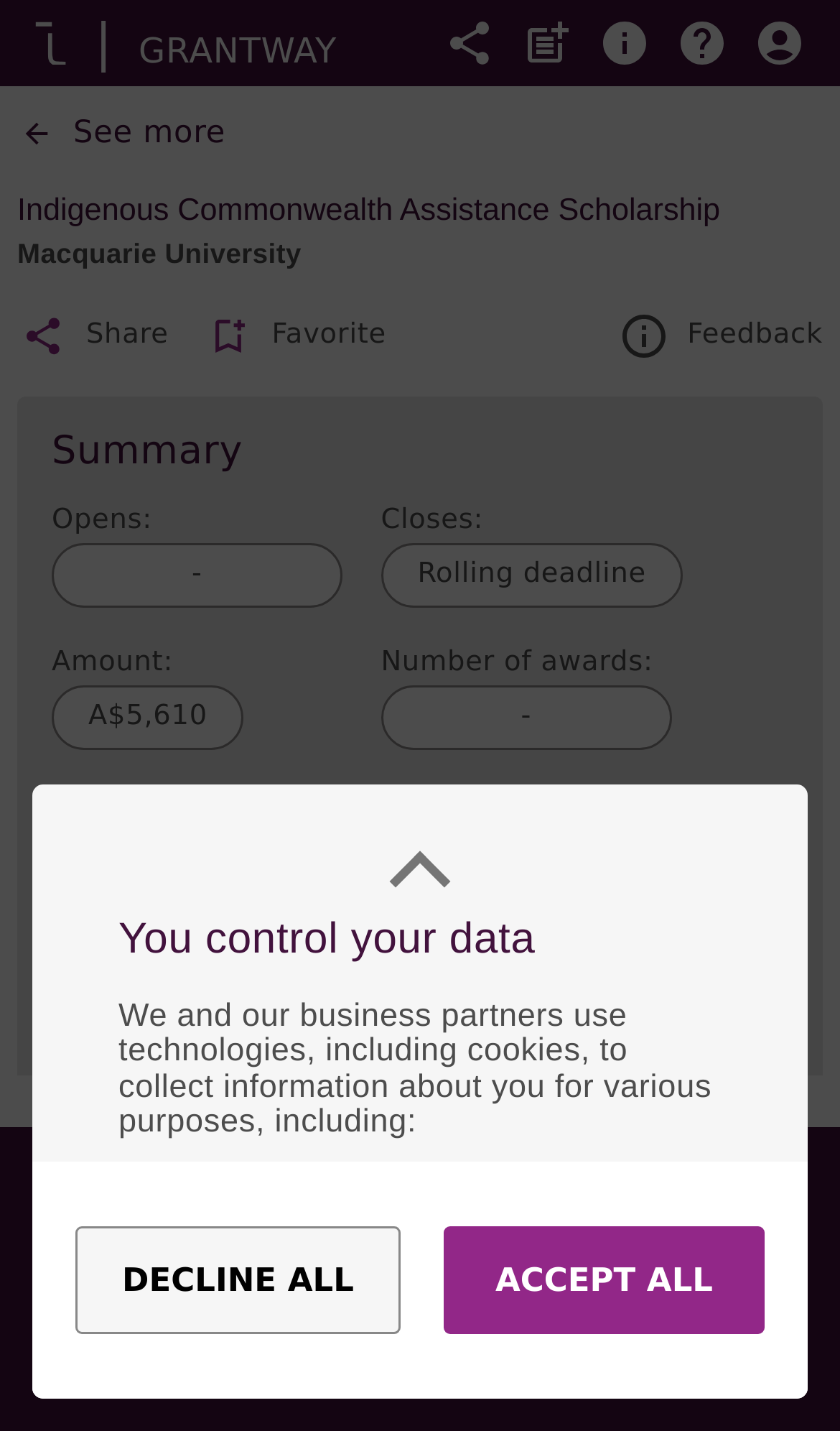What is the name of the scholarship?
Answer the question with just one word or phrase using the image.

Indigenous Commonwealth Assistance Scholarship